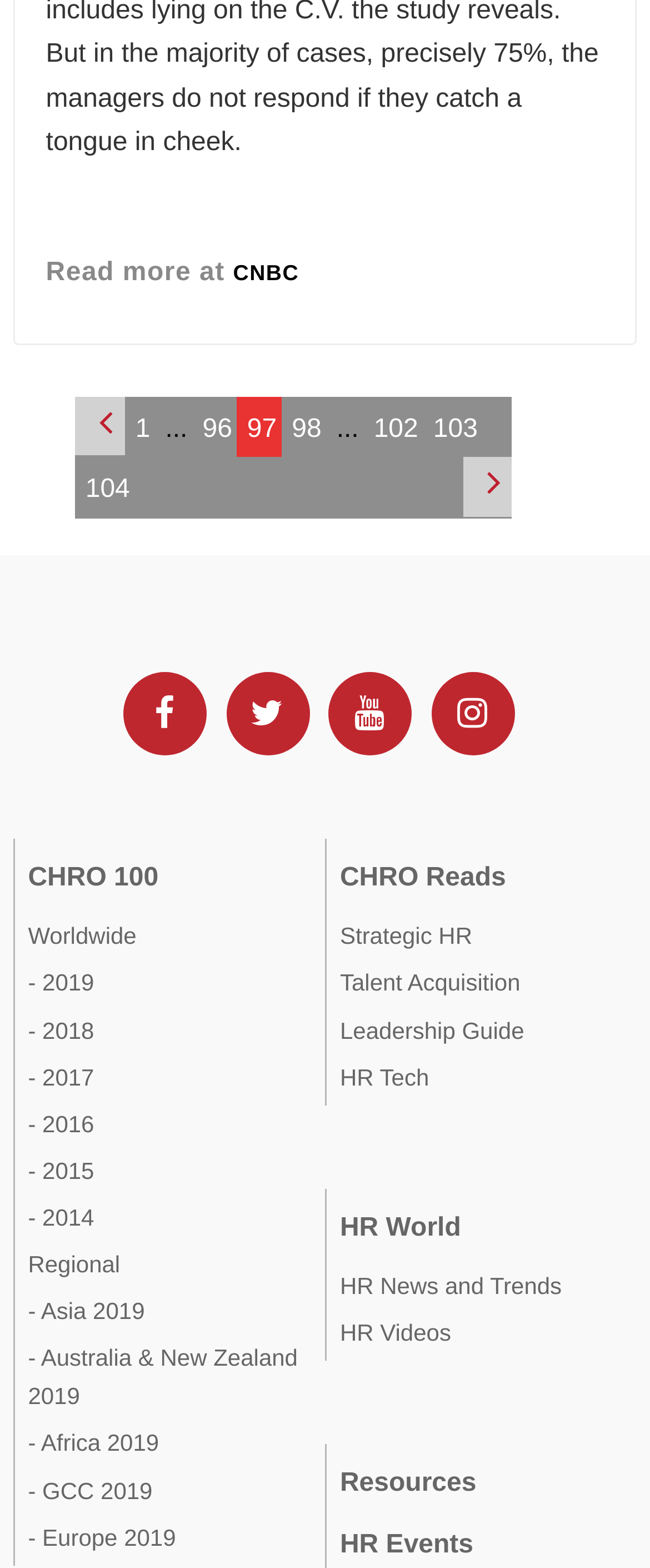Please locate the bounding box coordinates for the element that should be clicked to achieve the following instruction: "View CHRO 100". Ensure the coordinates are given as four float numbers between 0 and 1, i.e., [left, top, right, bottom].

[0.043, 0.551, 0.244, 0.569]